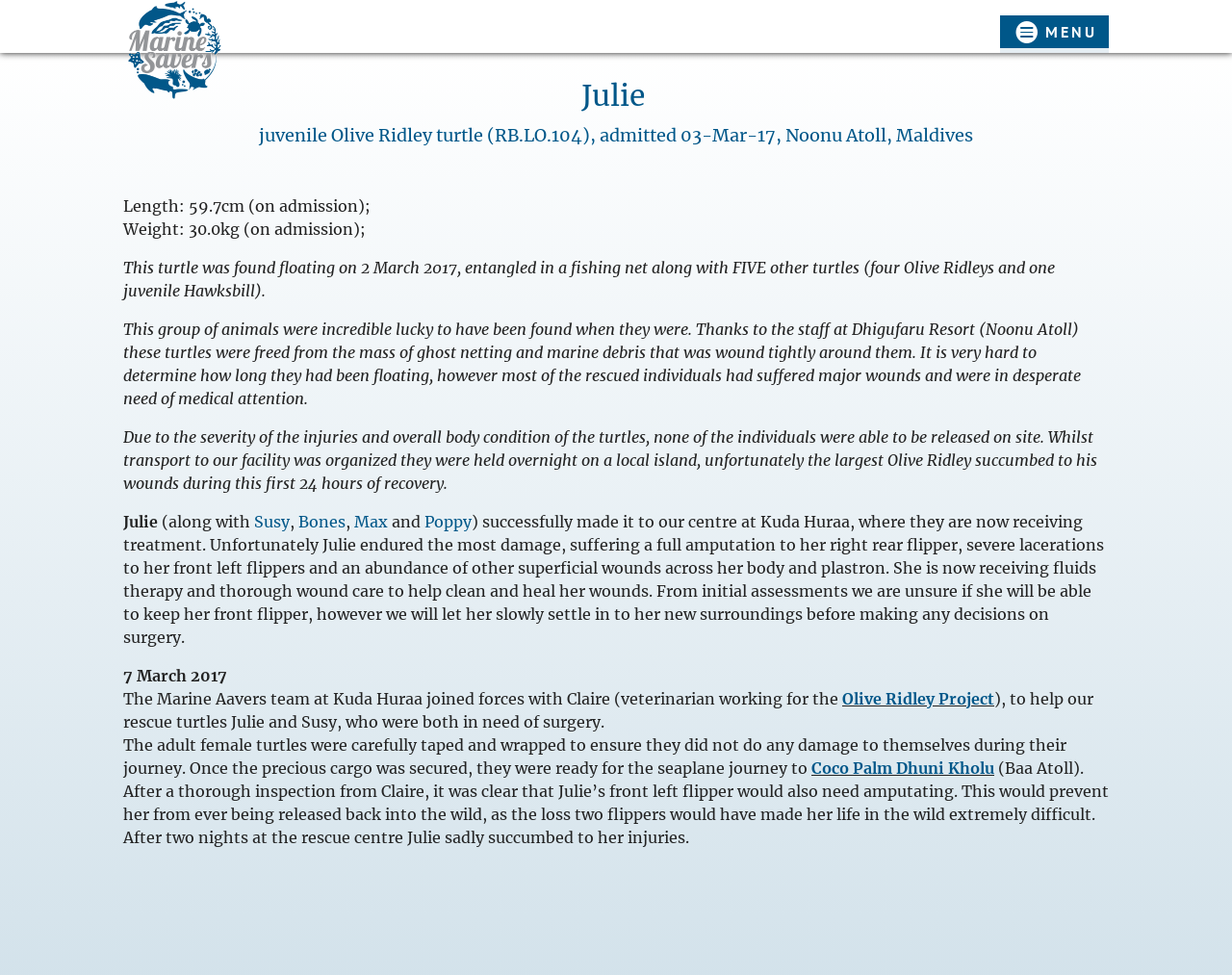What is the weight of the rescue turtle on admission?
Use the screenshot to answer the question with a single word or phrase.

30.0kg